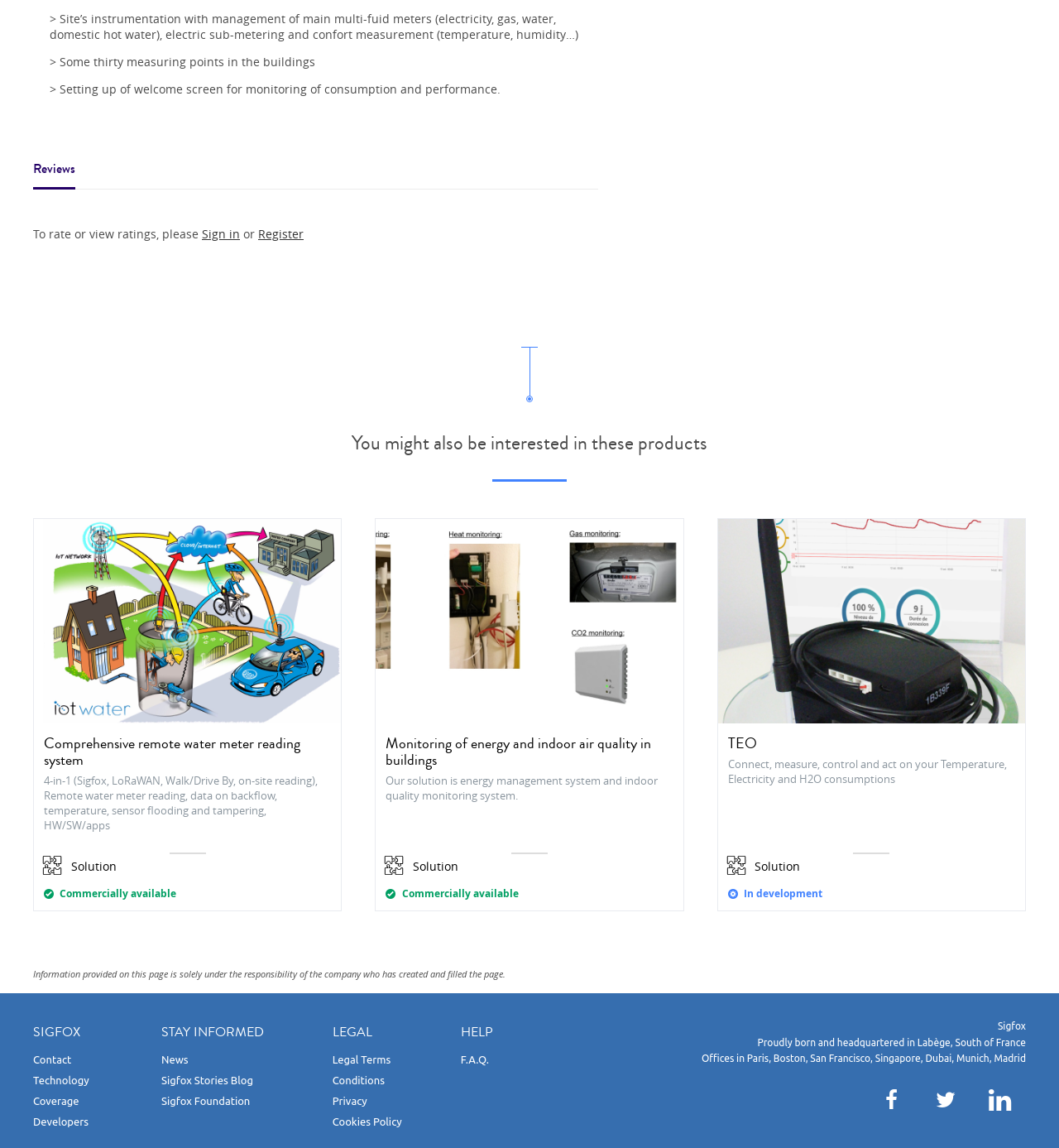Given the element description Sigfox Stories Blog, identify the bounding box coordinates for the UI element on the webpage screenshot. The format should be (top-left x, top-left y, bottom-right x, bottom-right y), with values between 0 and 1.

[0.152, 0.936, 0.239, 0.946]